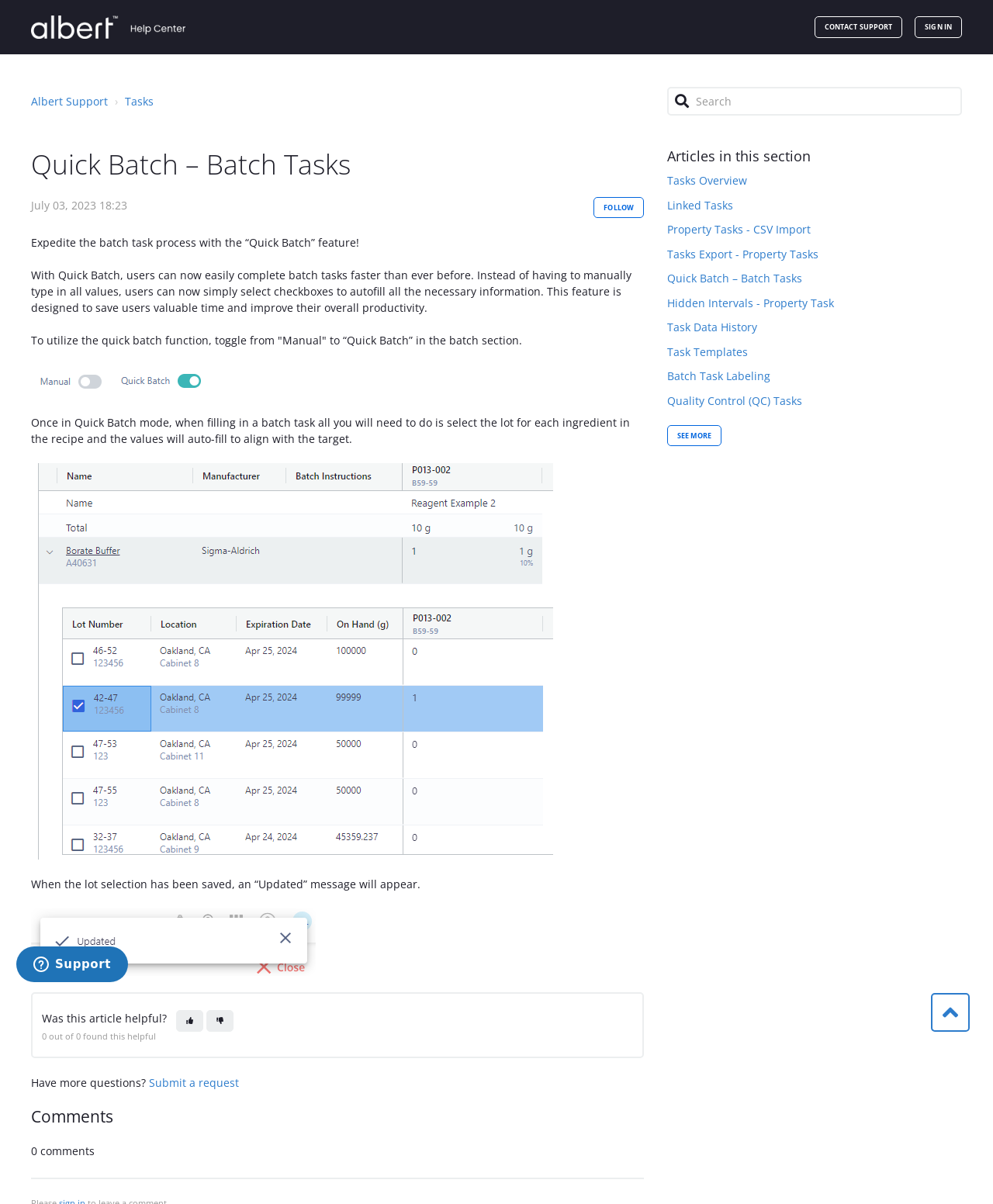Answer the following in one word or a short phrase: 
What is the purpose of the 'Follow Article' button?

To follow the article